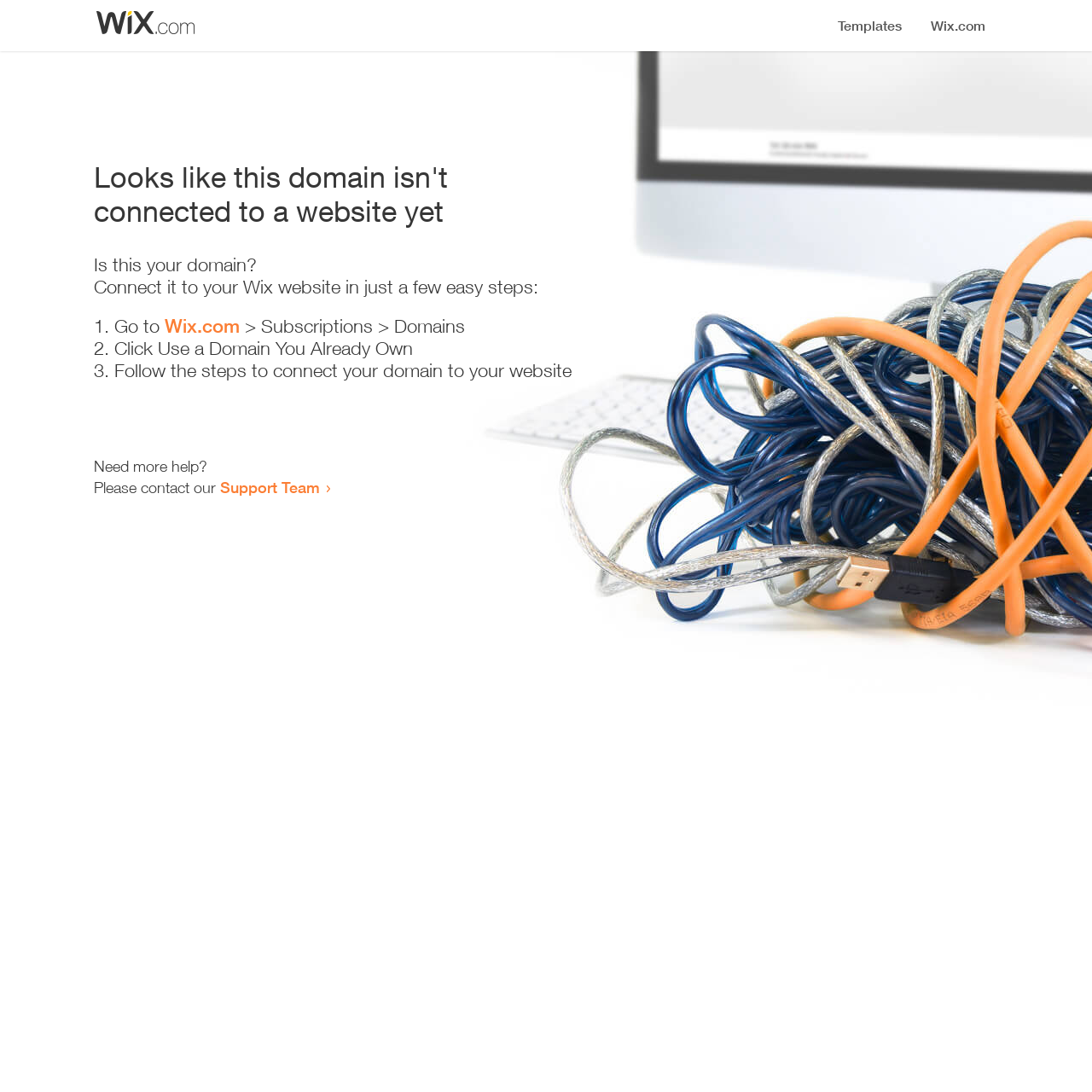Provide a thorough and detailed response to the question by examining the image: 
Who can be contacted for more help?

The webpage mentions 'Need more help? Please contact our Support Team', indicating that the Support Team can be contacted for further assistance.